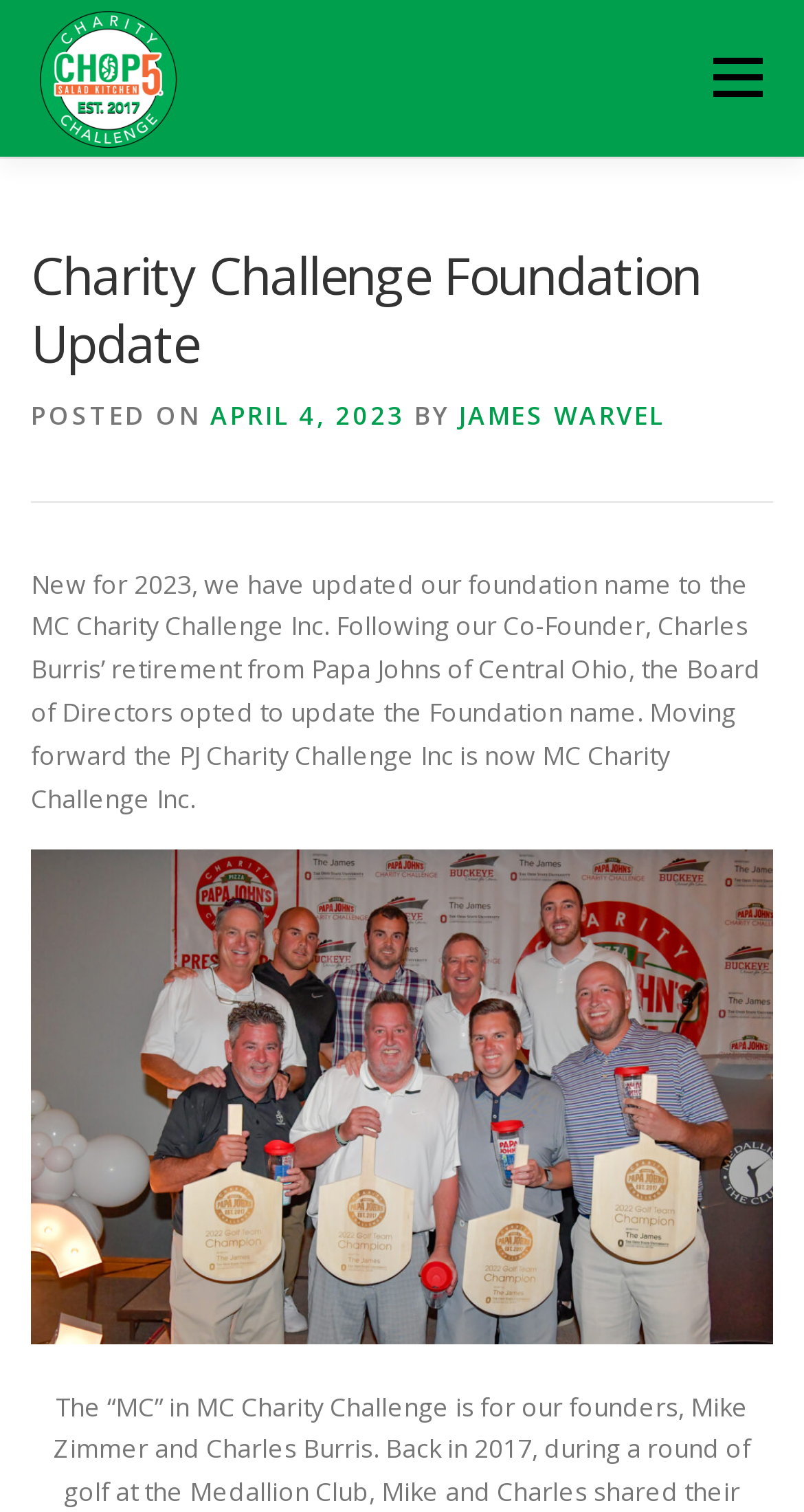Ascertain the bounding box coordinates for the UI element detailed here: "Schedule". The coordinates should be provided as [left, top, right, bottom] with each value being a float between 0 and 1.

[0.641, 0.104, 0.887, 0.206]